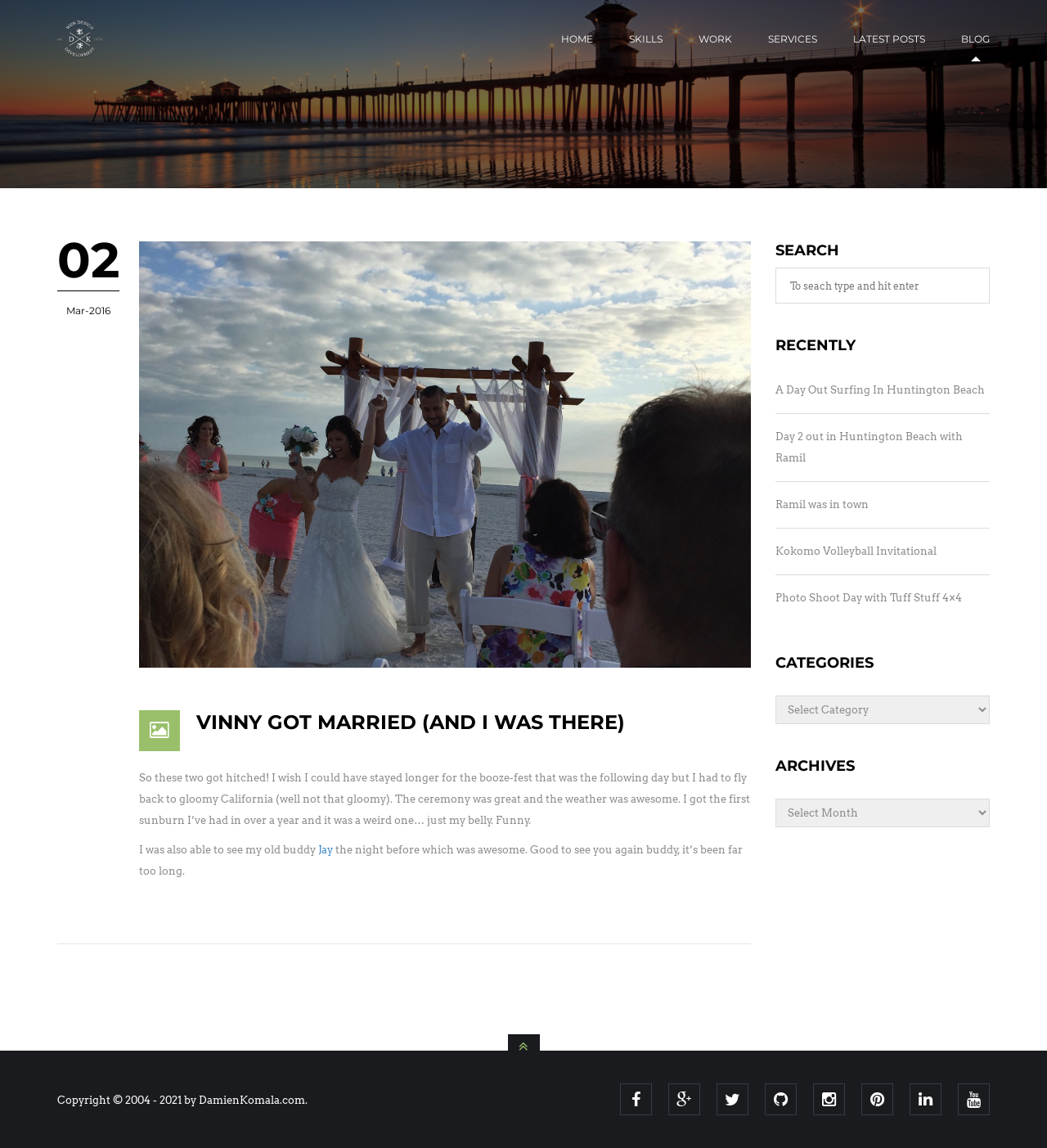What is the name of the author? From the image, respond with a single word or brief phrase.

Damien Komala